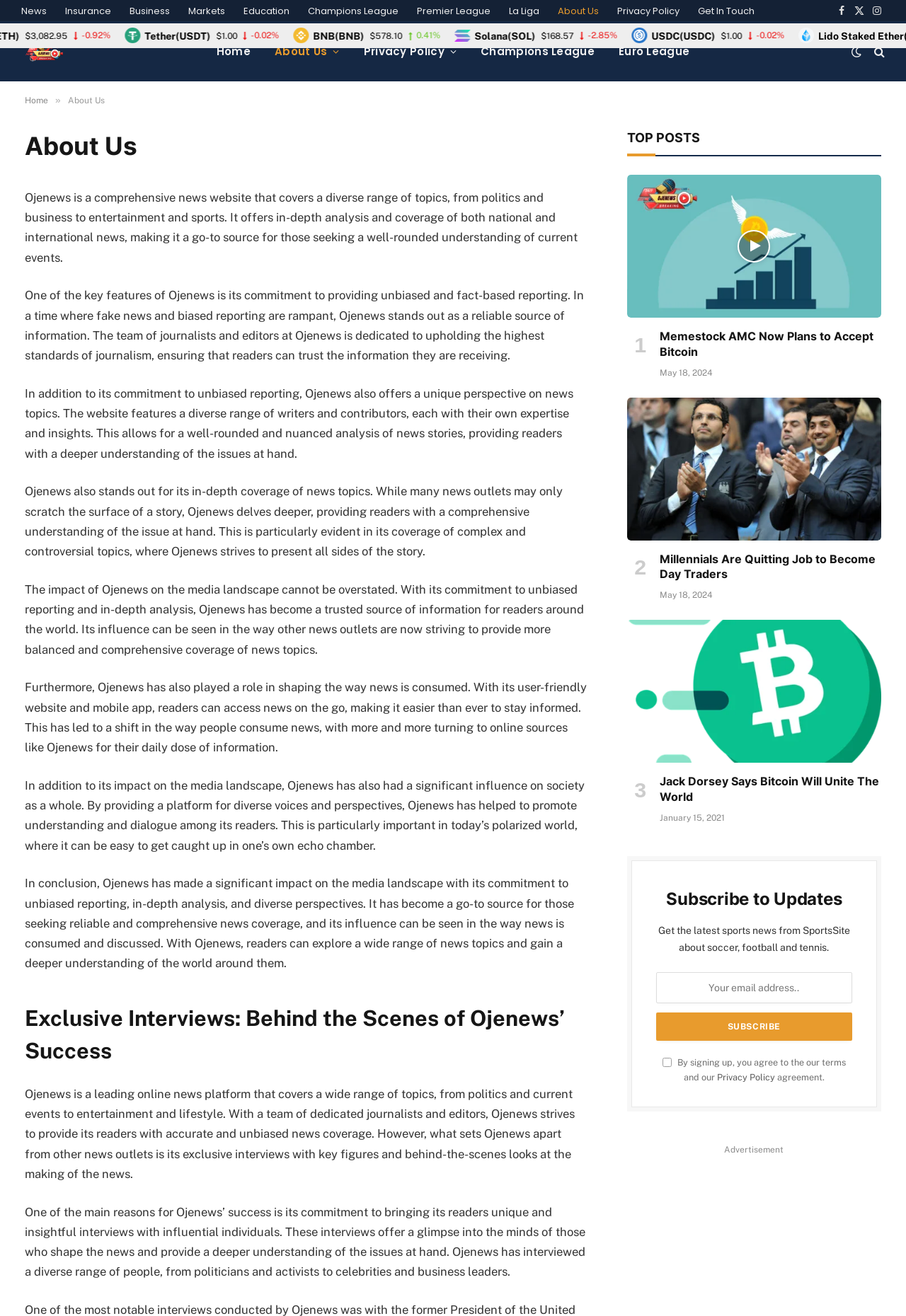Provide a thorough summary of the webpage.

The webpage is about Ojenews, a comprehensive news website that covers a diverse range of topics. At the top, there is a navigation bar with links to various sections, including News, Insurance, Business, Markets, Education, and Sports. There are also links to social media platforms, such as Facebook, Twitter, and Instagram.

Below the navigation bar, there is a heading that reads "About Us" and a brief description of Ojenews, highlighting its commitment to unbiased reporting and in-depth analysis. This is followed by several paragraphs of text that provide more information about Ojenews, its features, and its impact on the media landscape.

On the right side of the page, there is a section titled "TOP POSTS" that displays a list of news articles, each with a heading, a brief summary, and a timestamp. The articles appear to be related to cryptocurrency and finance.

Further down the page, there is a section that allows users to subscribe to updates from Ojenews. This section includes a textbox for entering an email address, a checkbox to agree to the terms and privacy policy, and a "Subscribe" button.

There are also several other elements on the page, including a table displaying cryptocurrency prices and a section labeled "Advertisement".